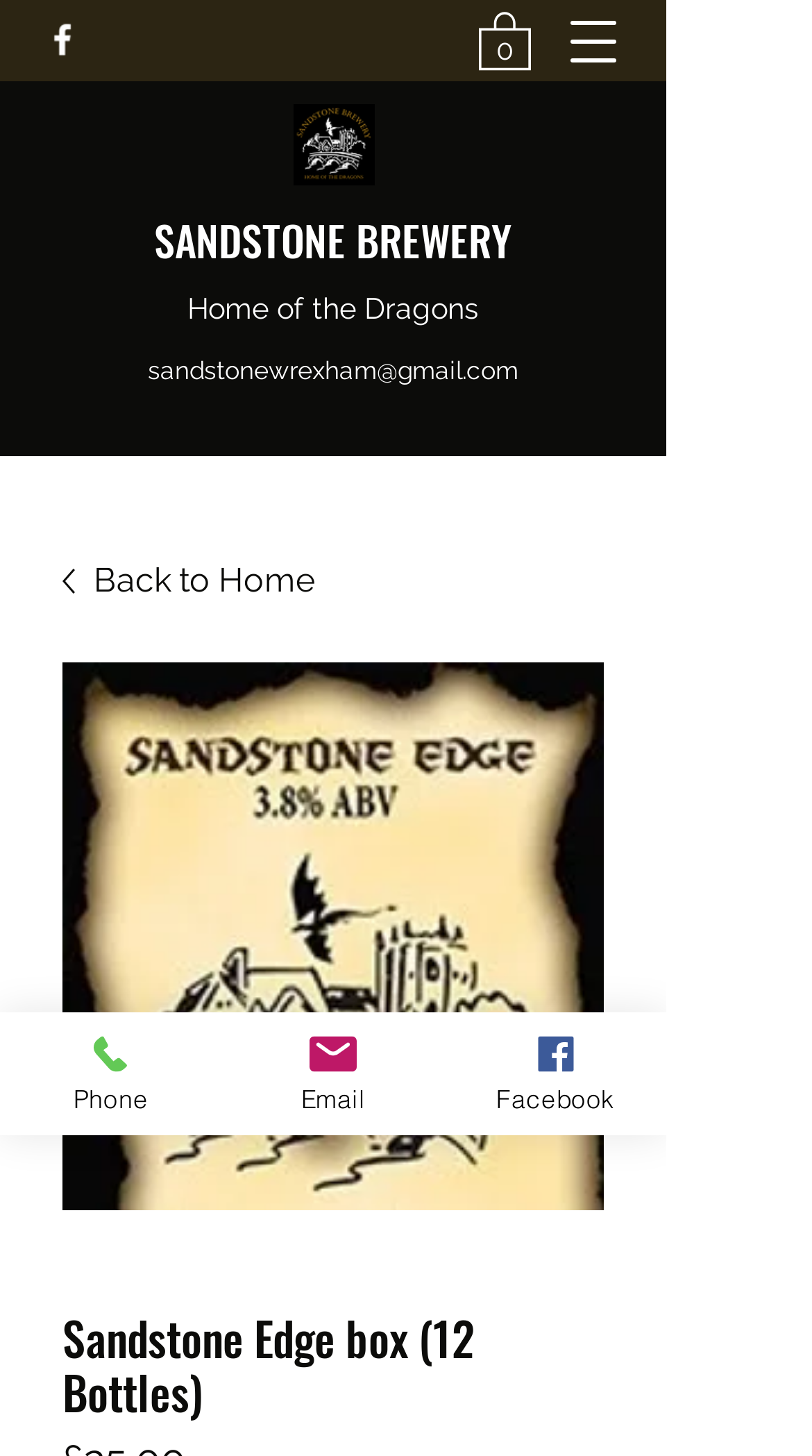Find and specify the bounding box coordinates that correspond to the clickable region for the instruction: "Go to Facebook page".

[0.051, 0.013, 0.103, 0.041]